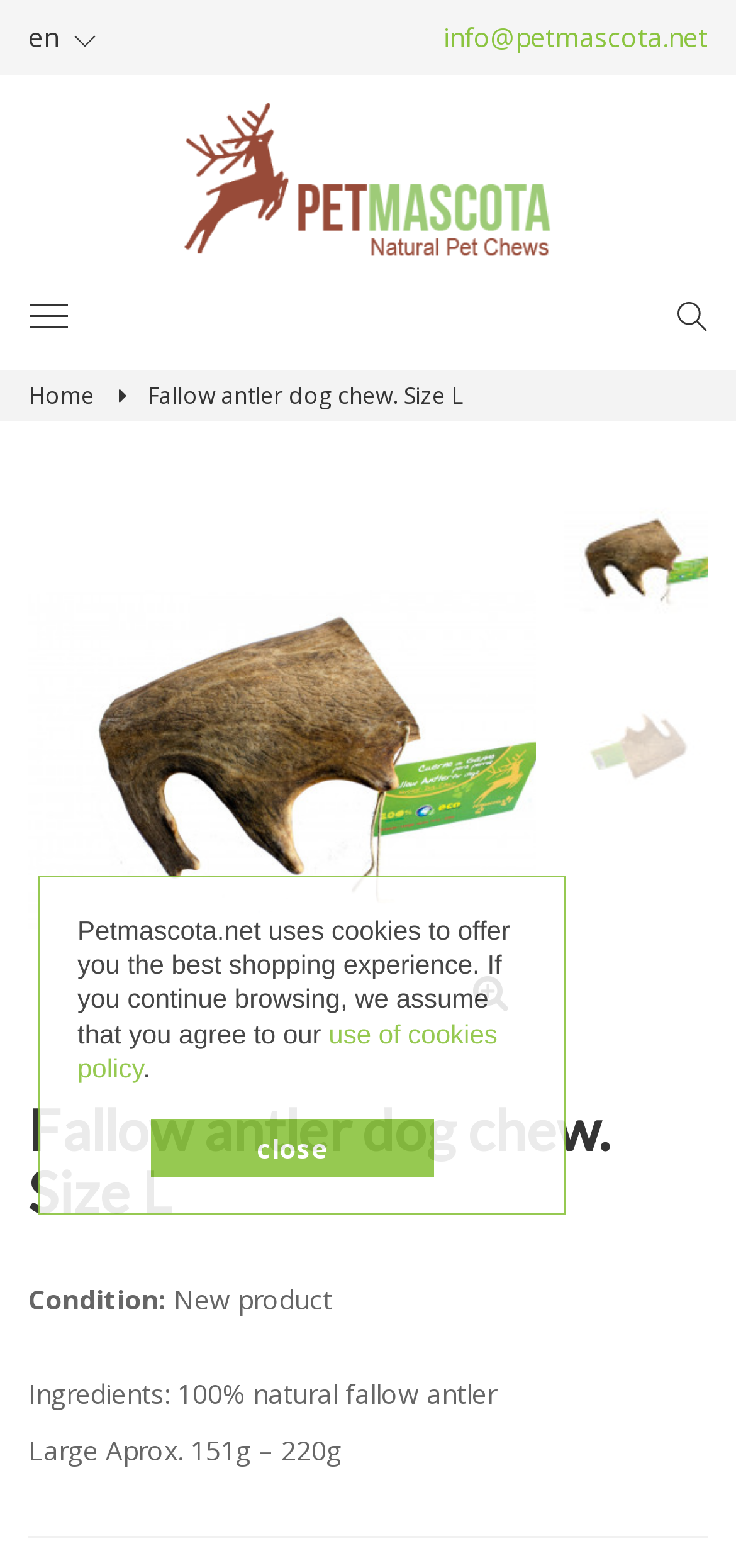Extract the bounding box of the UI element described as: "title="Fallow Antler Dog Chew"".

[0.766, 0.543, 0.971, 0.65]